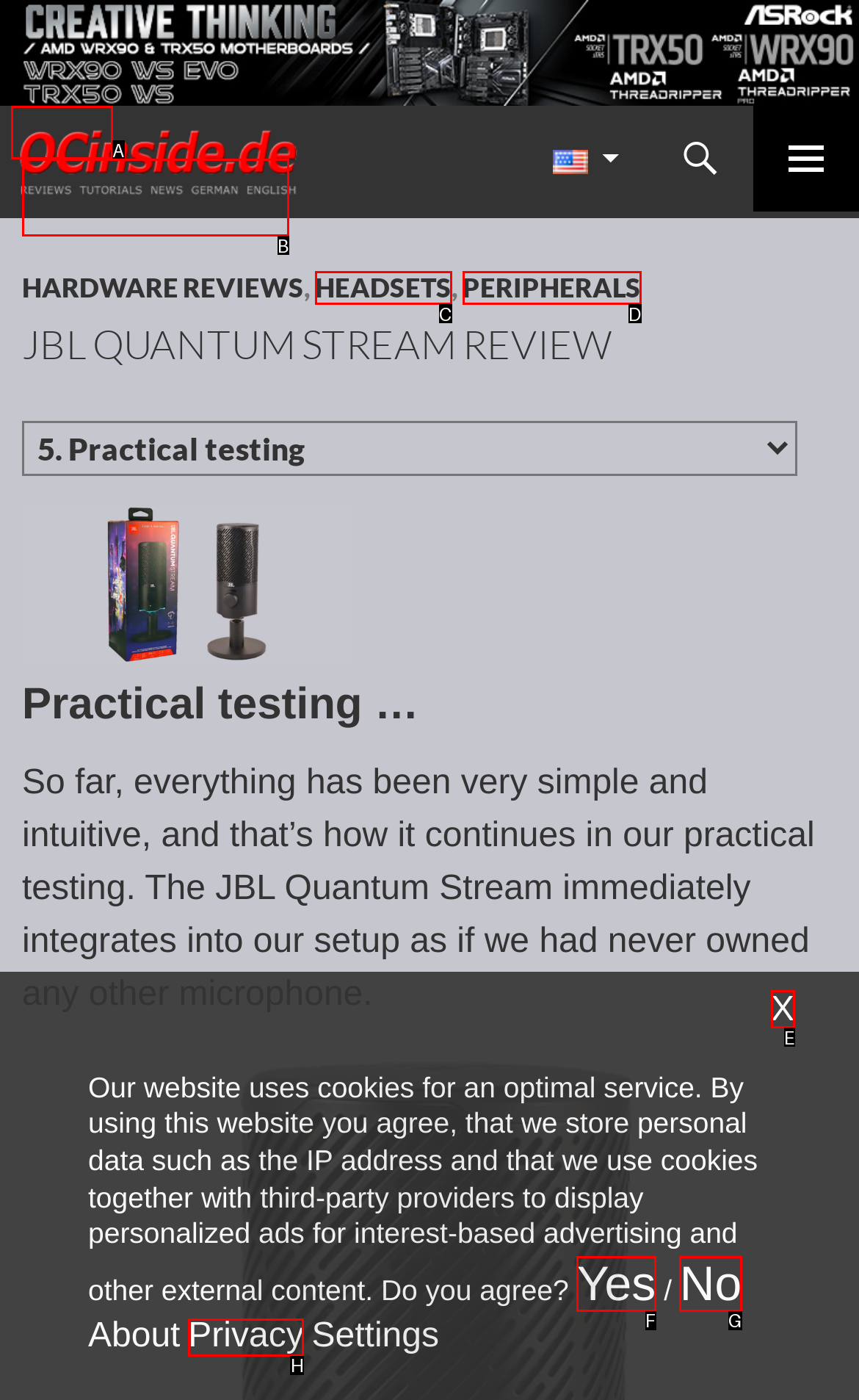Identify the UI element described as: Skip to content
Answer with the option's letter directly.

B